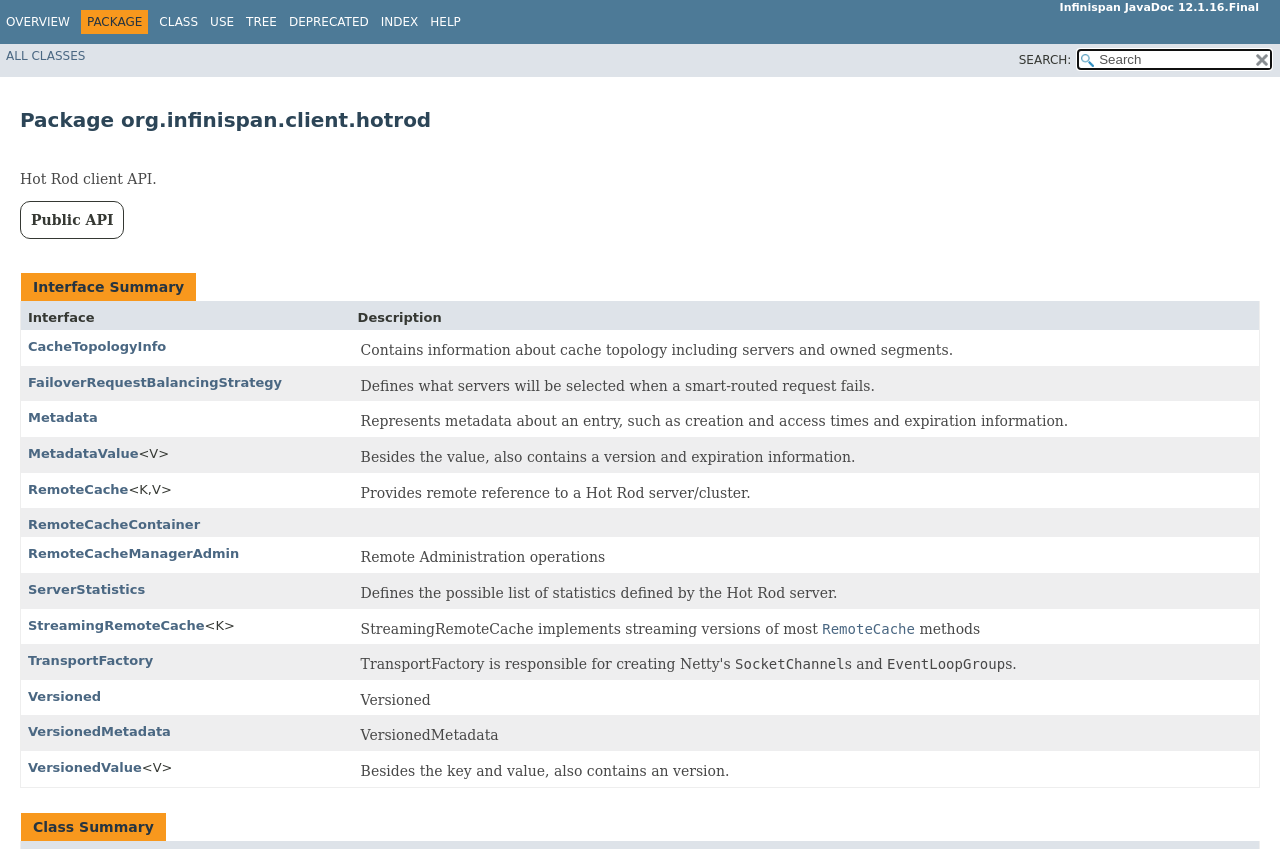Determine the bounding box coordinates for the area that needs to be clicked to fulfill this task: "Reset the search". The coordinates must be given as four float numbers between 0 and 1, i.e., [left, top, right, bottom].

[0.98, 0.06, 0.992, 0.08]